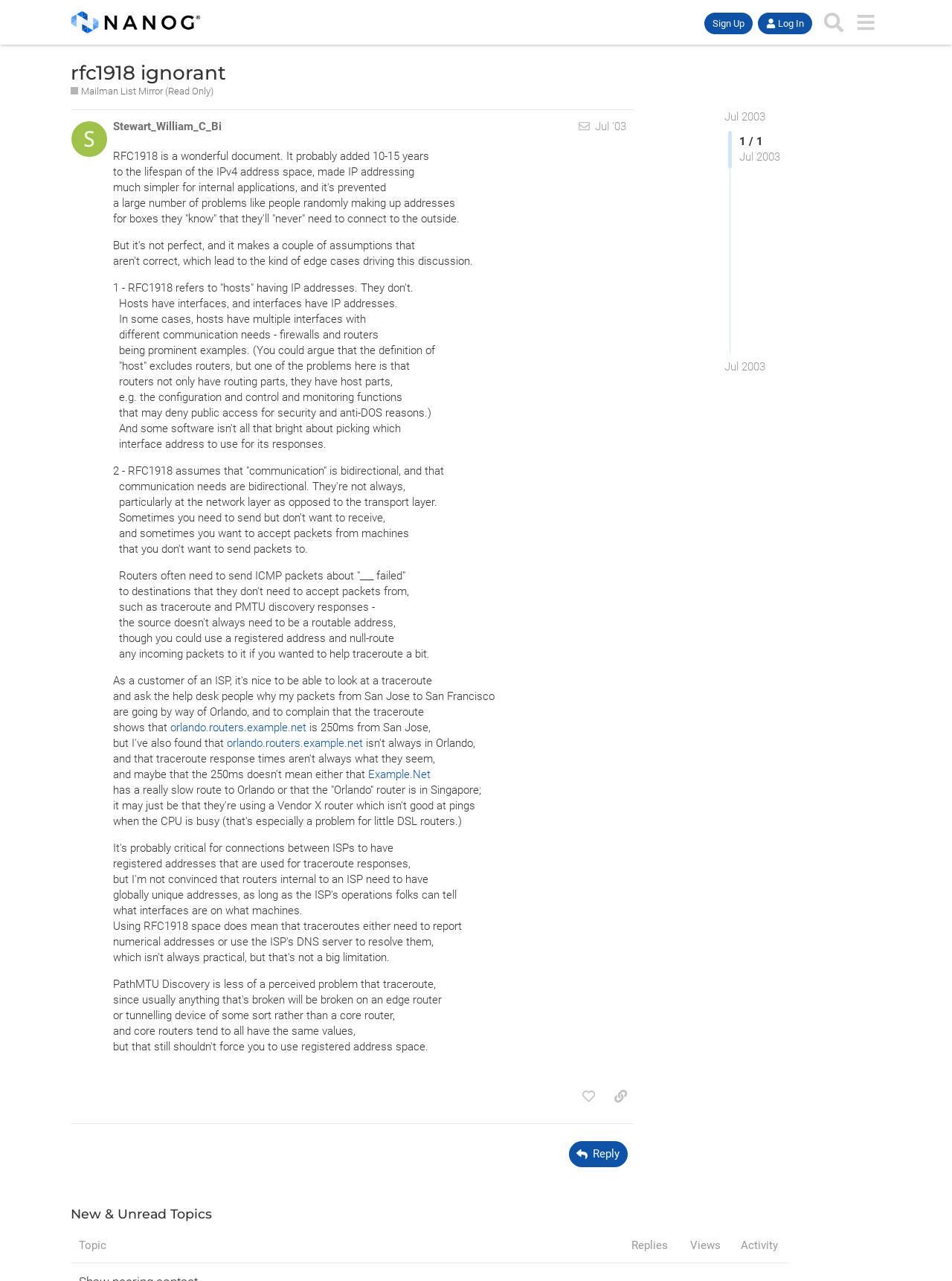Answer briefly with one word or phrase:
What is the name of the mailing list?

NANOG